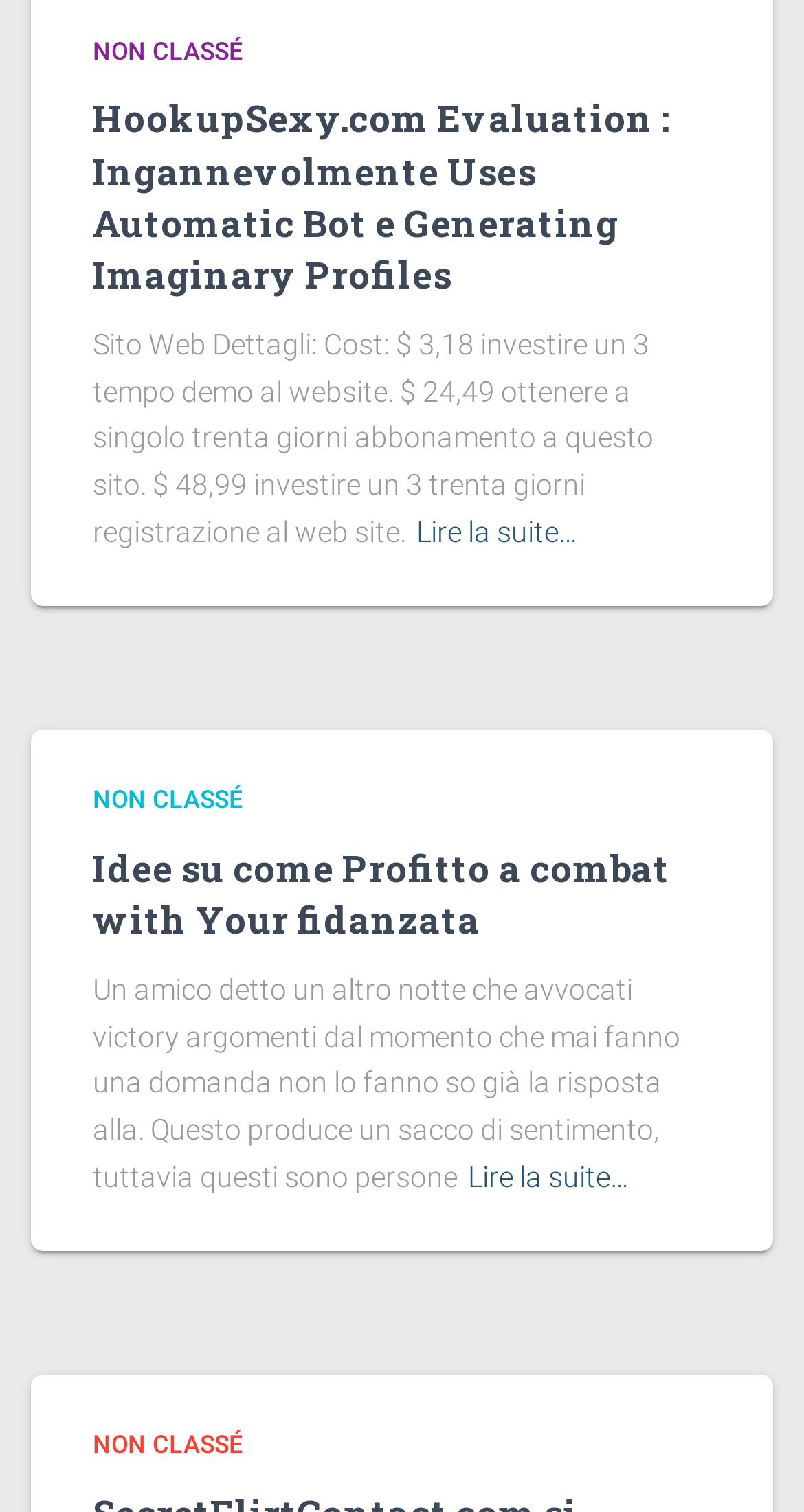Given the webpage screenshot, identify the bounding box of the UI element that matches this description: "Non classé".

[0.115, 0.52, 0.303, 0.539]